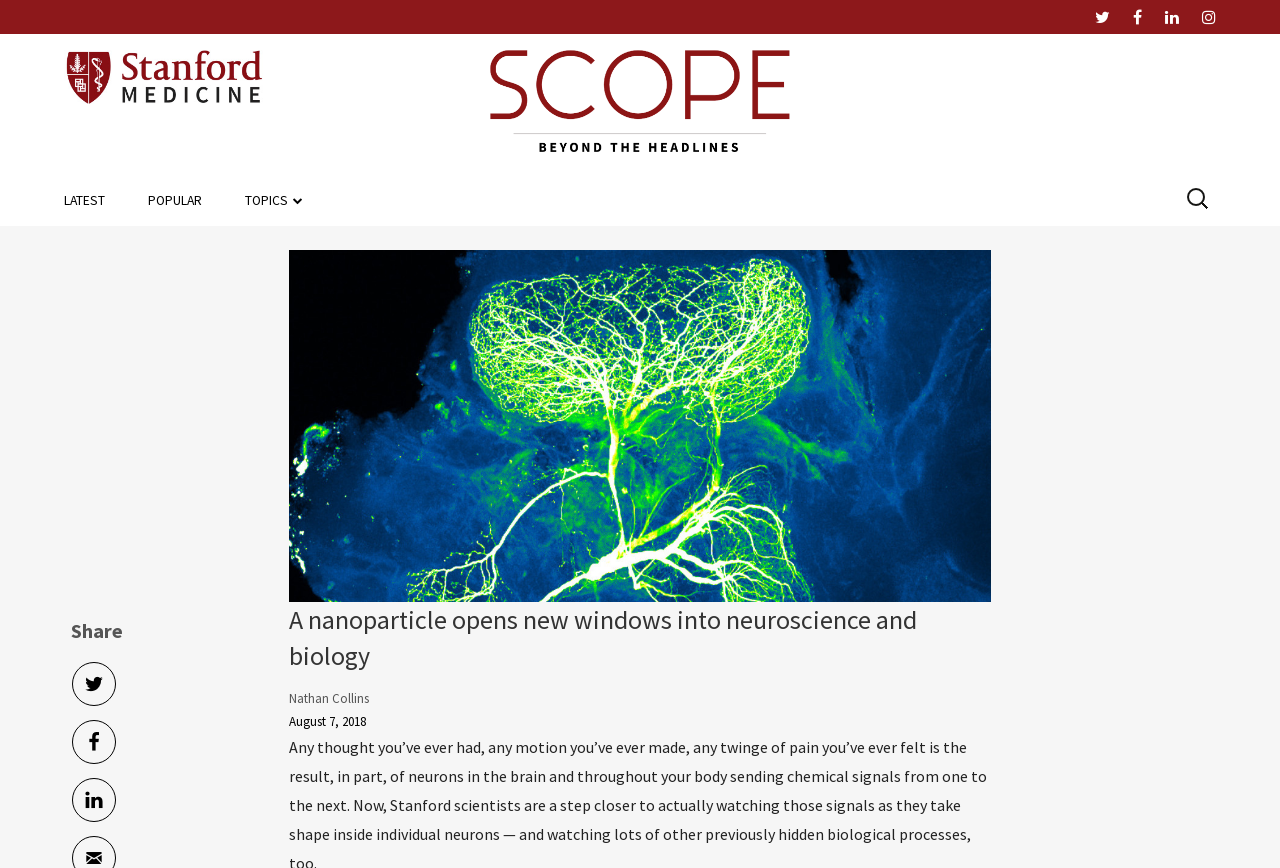Please determine the bounding box coordinates of the area that needs to be clicked to complete this task: 'Read the latest news'. The coordinates must be four float numbers between 0 and 1, formatted as [left, top, right, bottom].

[0.05, 0.202, 0.082, 0.26]